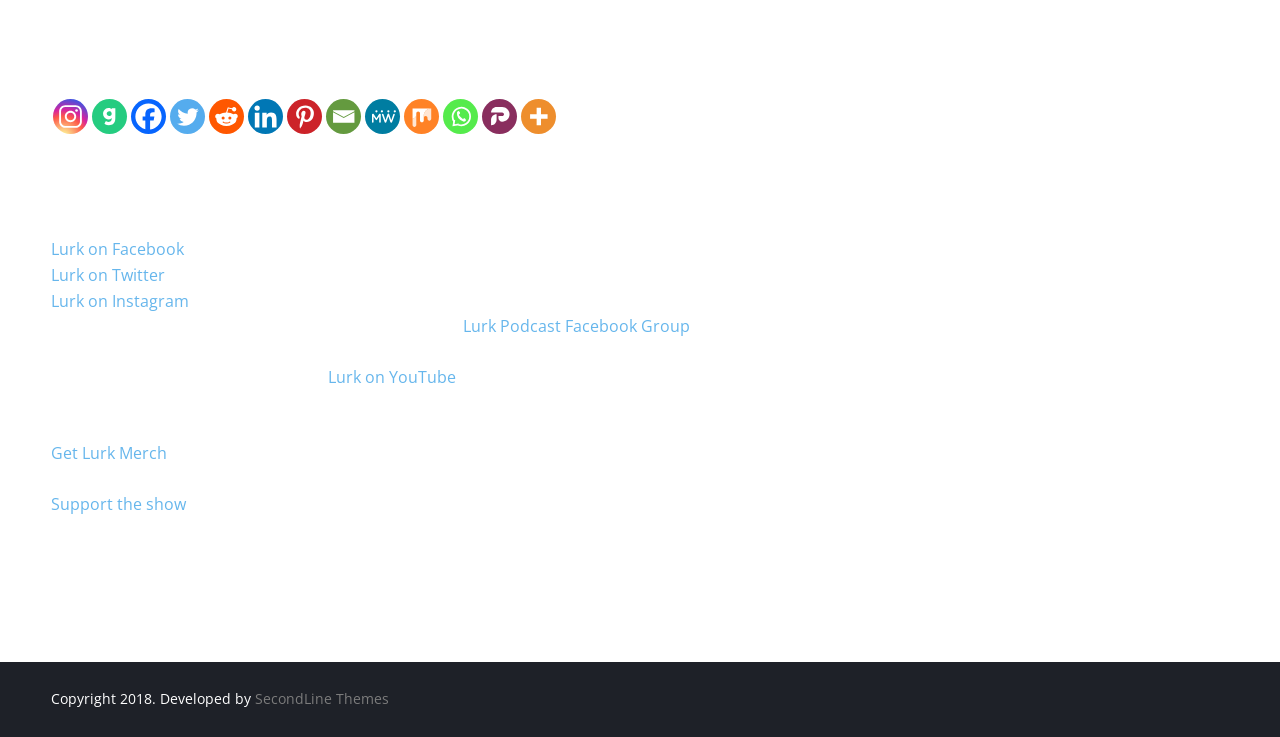Find the coordinates for the bounding box of the element with this description: "Lurk Podcast Facebook Group".

[0.362, 0.428, 0.539, 0.457]